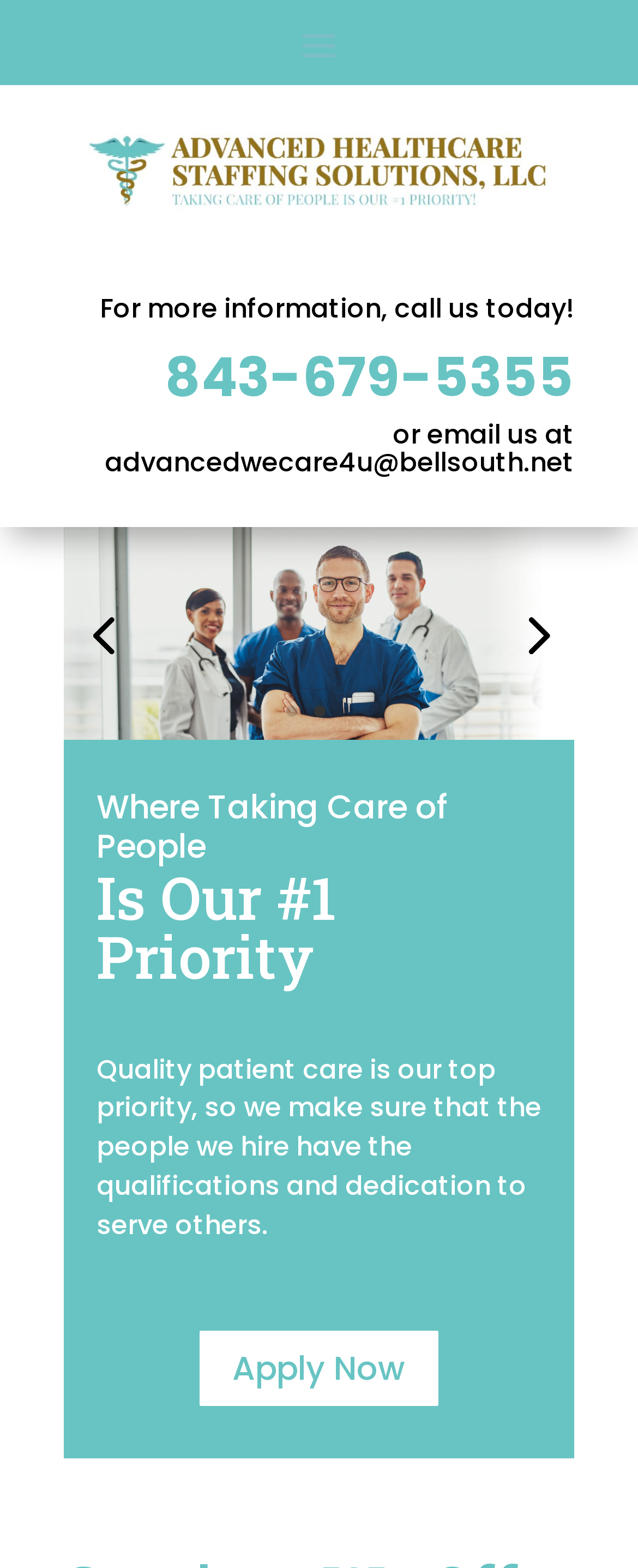Answer the question with a brief word or phrase:
How many links are there in the webpage?

6